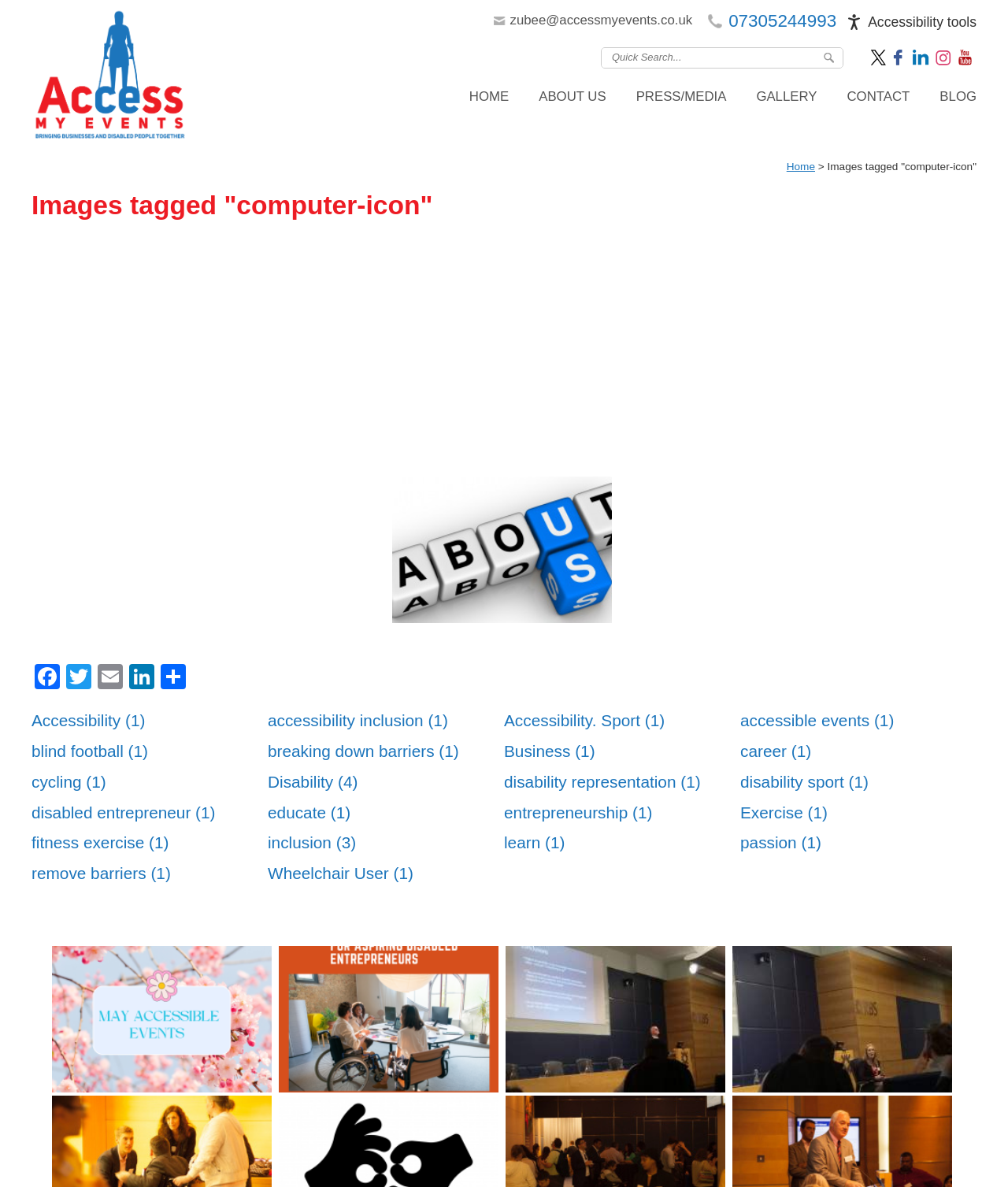Determine the main heading text of the webpage.

Images tagged "computer-icon"